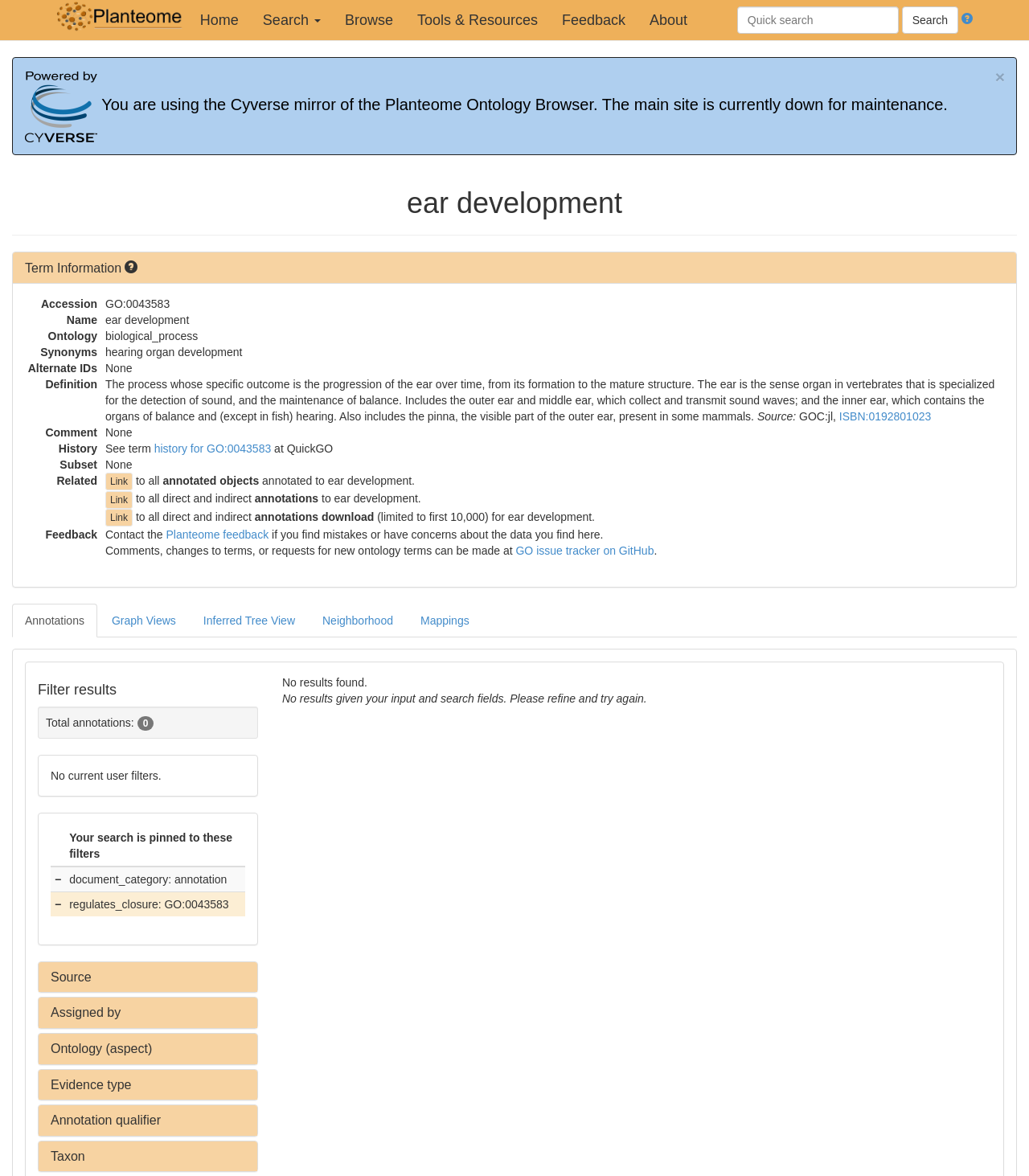Locate the bounding box coordinates of the UI element described by: "GO issue tracker on GitHub". Provide the coordinates as four float numbers between 0 and 1, formatted as [left, top, right, bottom].

[0.501, 0.463, 0.635, 0.474]